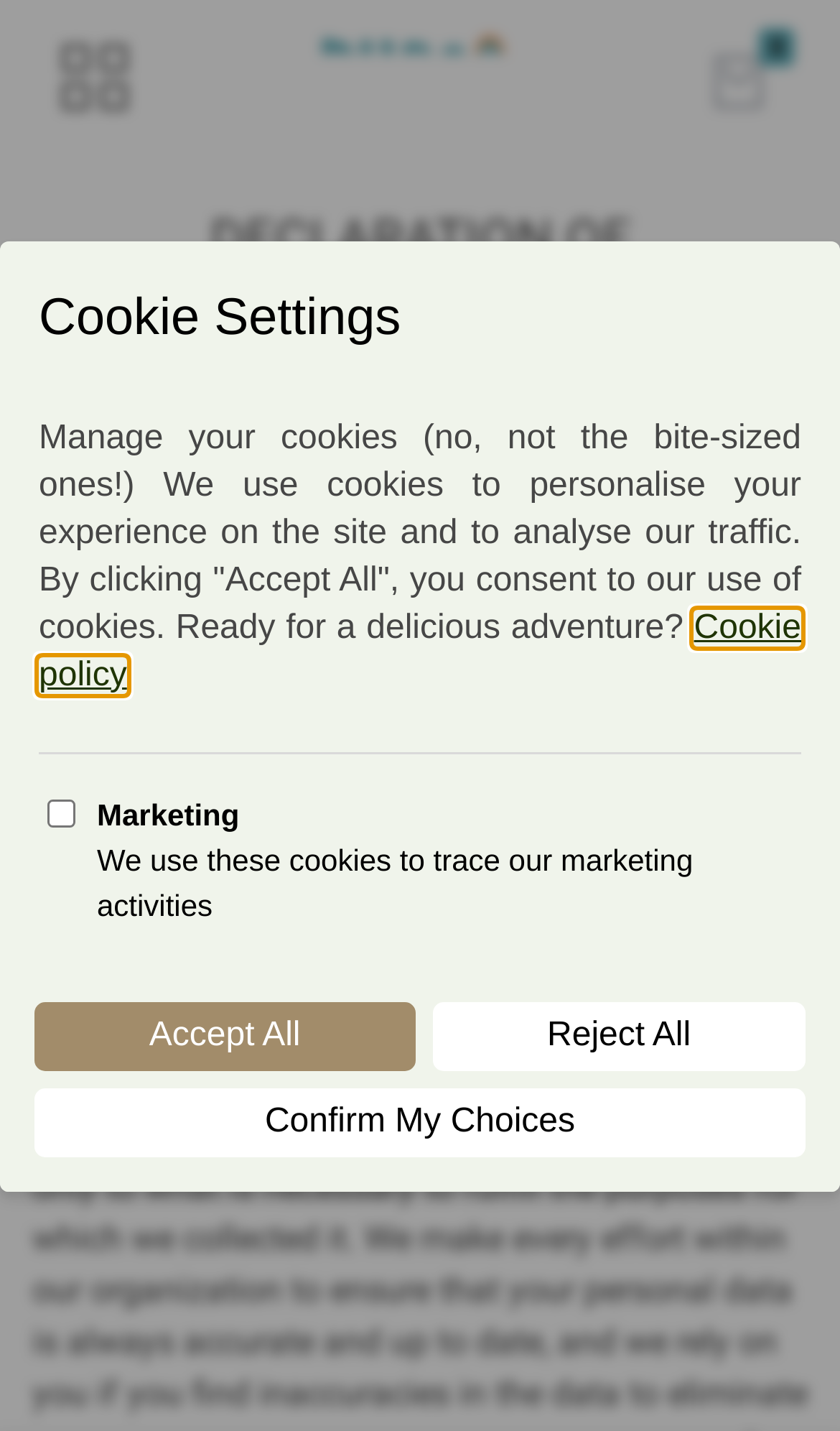What is the function of the 'Accept All' button?
Answer the question with just one word or phrase using the image.

Consent to cookies